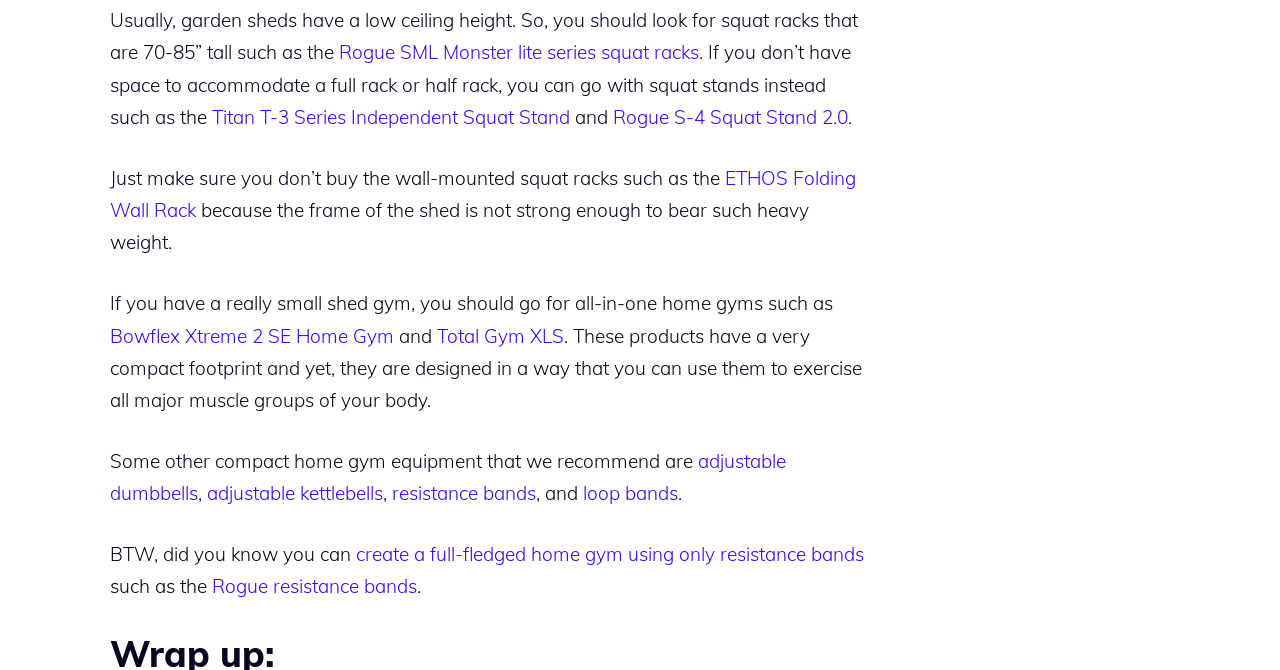Please find the bounding box coordinates of the element that needs to be clicked to perform the following instruction: "Read the 'LIVE FOOTBALL TV COMMENTARY ADVICE YOU SHOULD CONSIDER MORE' post". The bounding box coordinates should be four float numbers between 0 and 1, represented as [left, top, right, bottom].

None